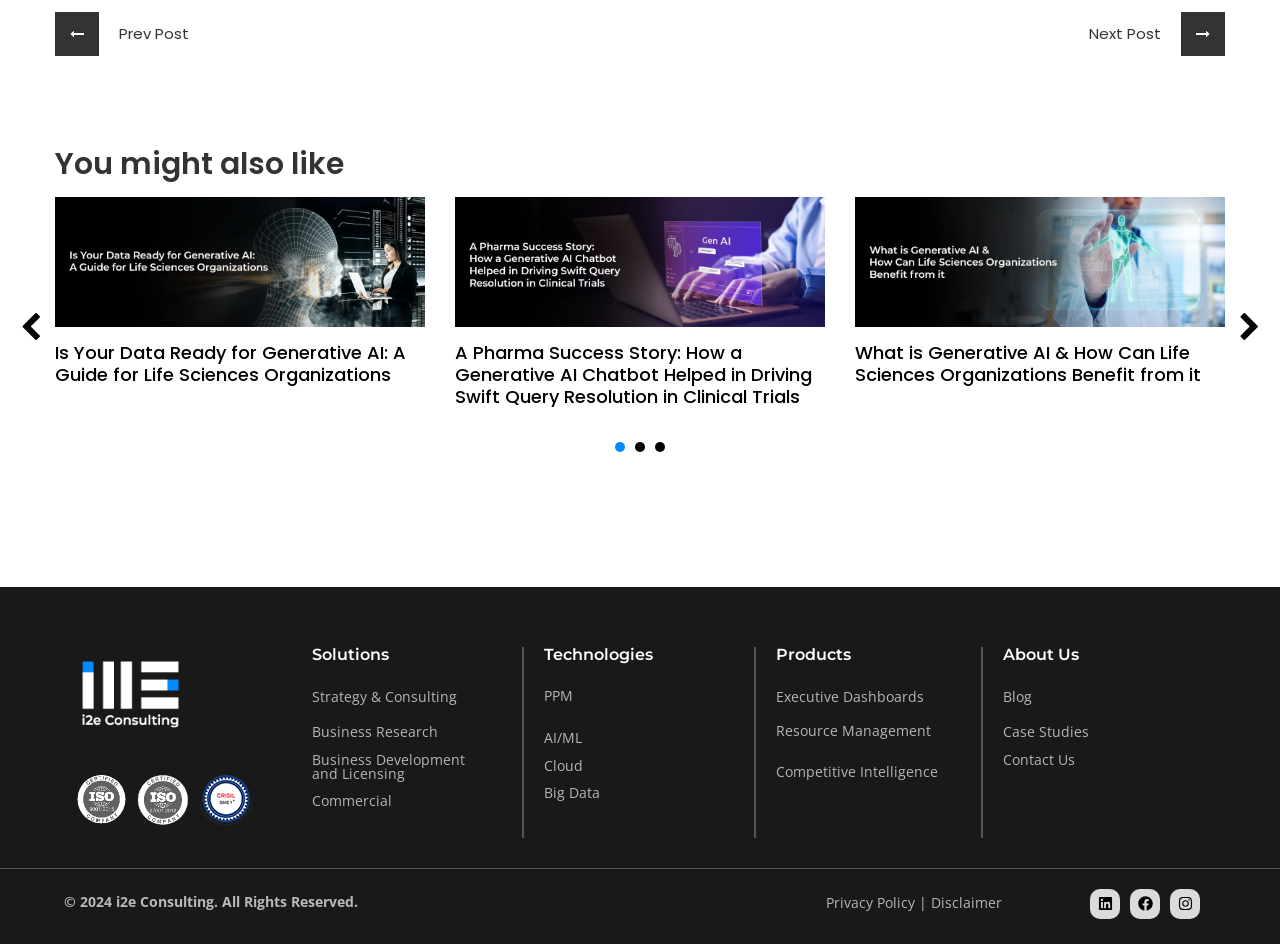Please find the bounding box coordinates of the element's region to be clicked to carry out this instruction: "Click on the 'Contact Us' link".

[0.784, 0.794, 0.84, 0.814]